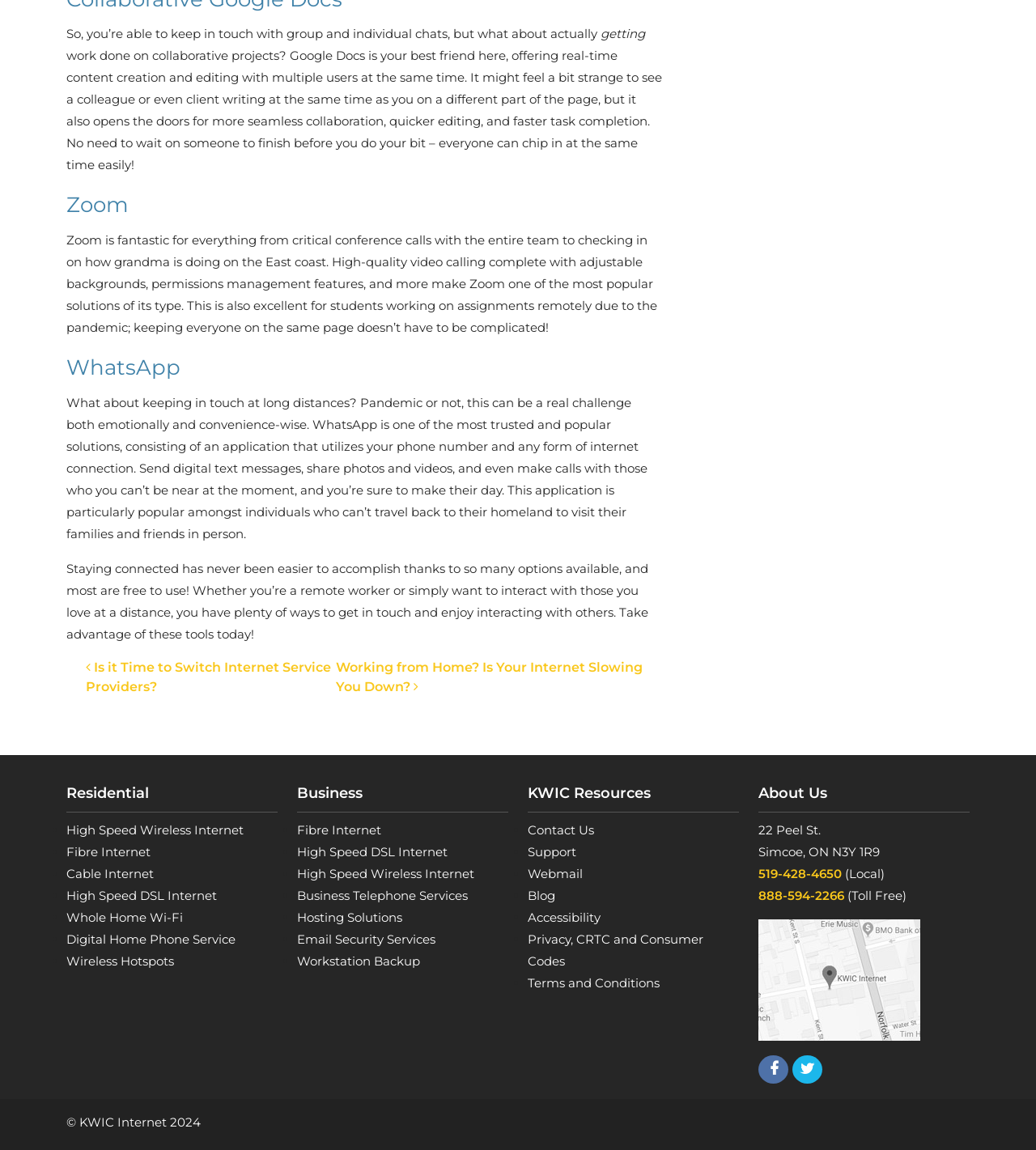What types of internet services are offered?
Give a single word or phrase as your answer by examining the image.

Residential and Business